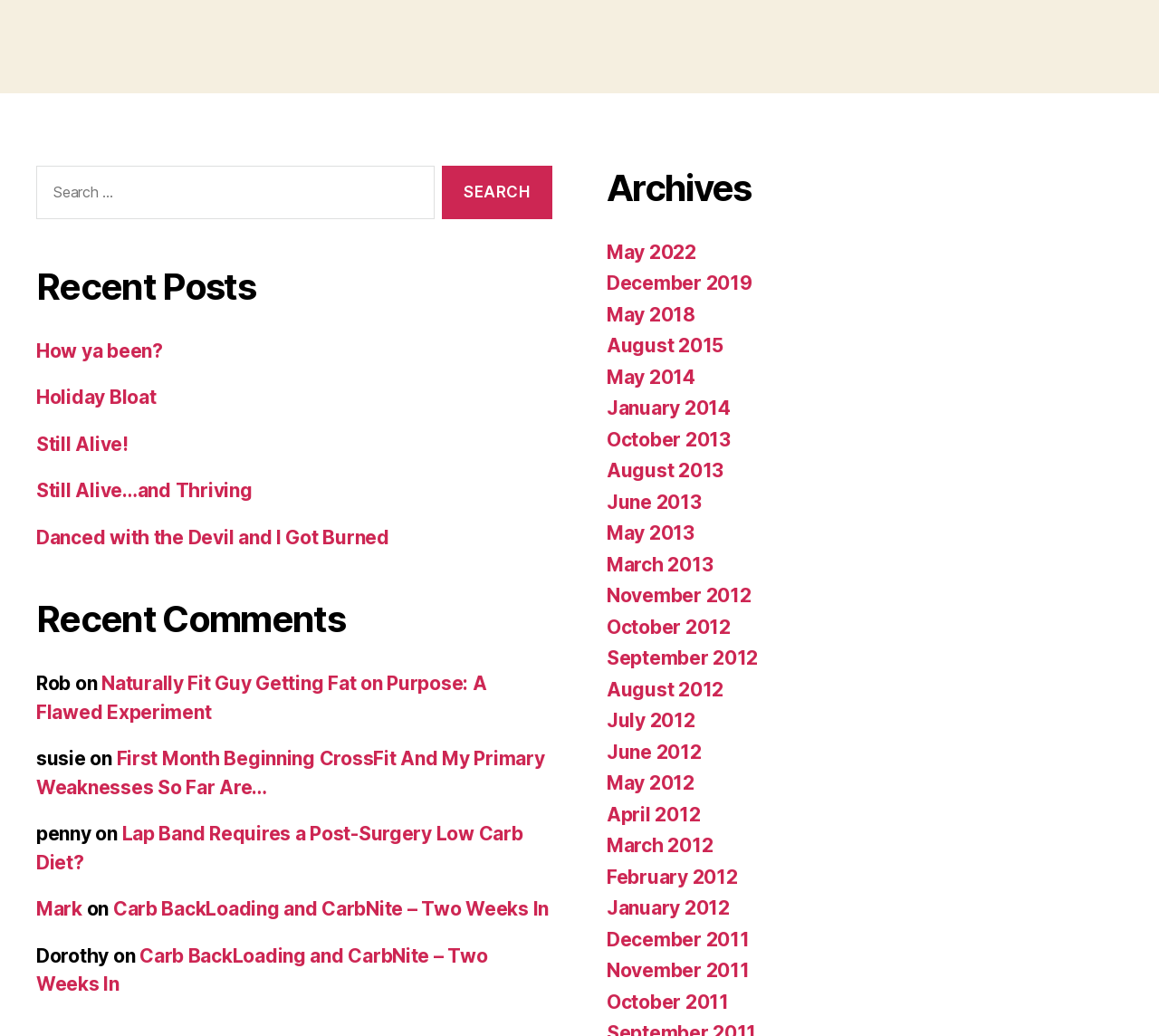Determine the bounding box of the UI element mentioned here: "Mark". The coordinates must be in the format [left, top, right, bottom] with values ranging from 0 to 1.

[0.031, 0.866, 0.071, 0.888]